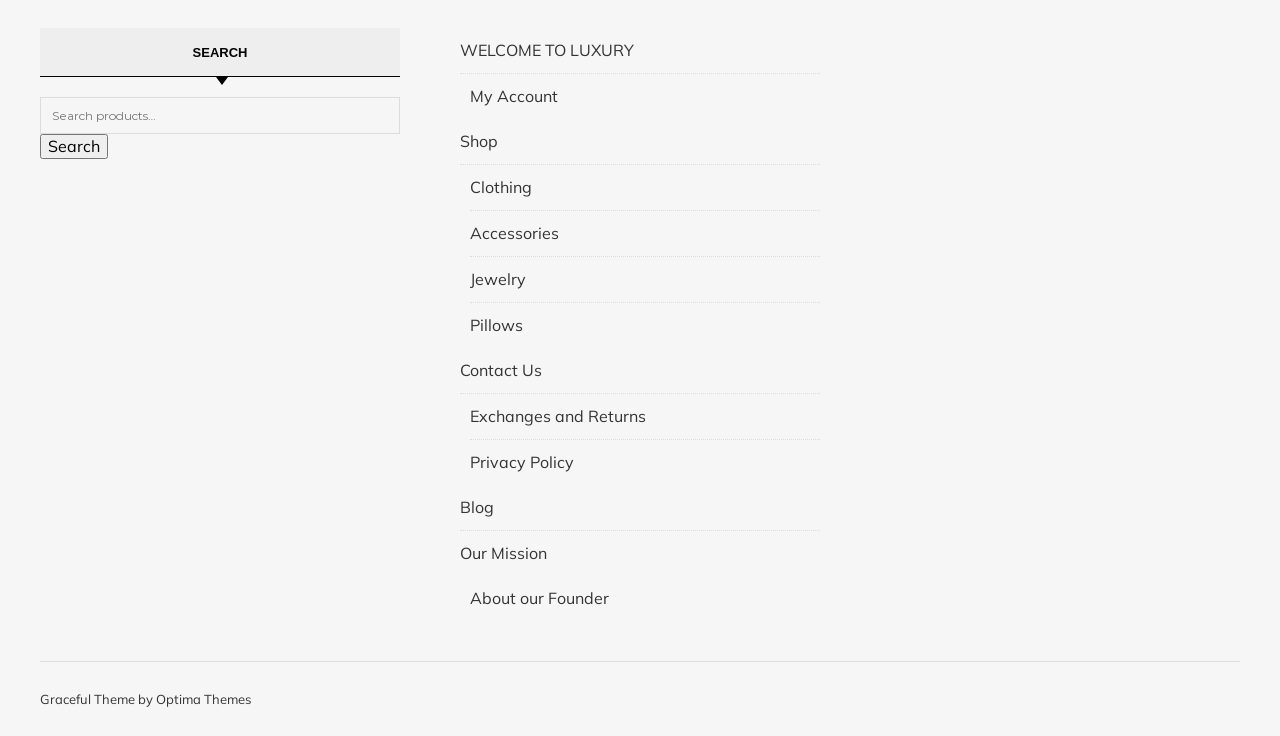Find and indicate the bounding box coordinates of the region you should select to follow the given instruction: "Click the Call 818-574-5865 link".

None